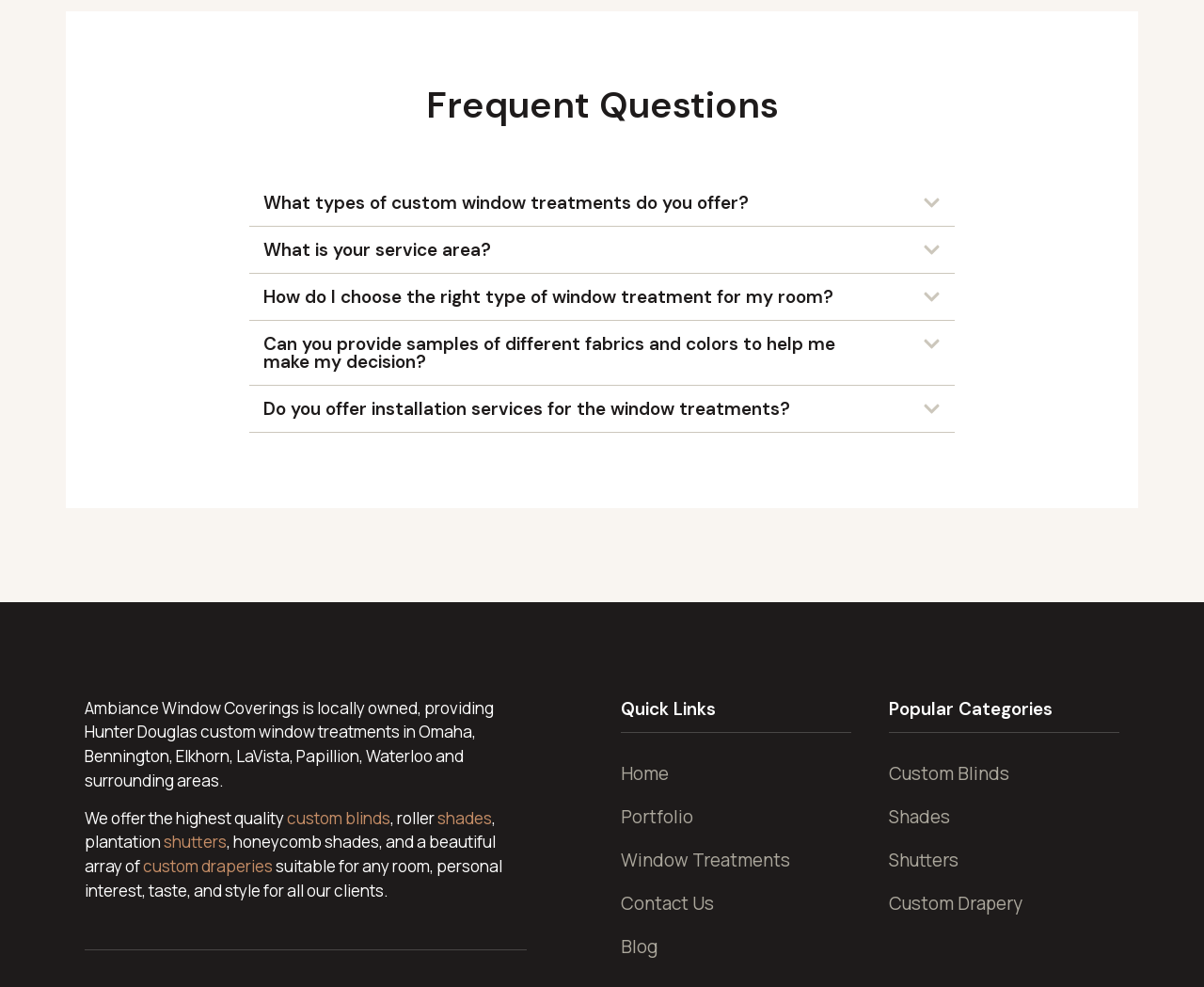What is the service area of Ambiance Window Coverings?
Please answer the question with a detailed and comprehensive explanation.

The webpage mentions that Ambiance Window Coverings is locally owned and provides services in Omaha, Bennington, Elkhorn, LaVista, Papillion, Waterloo, and surrounding areas, which can be found in the static text element.